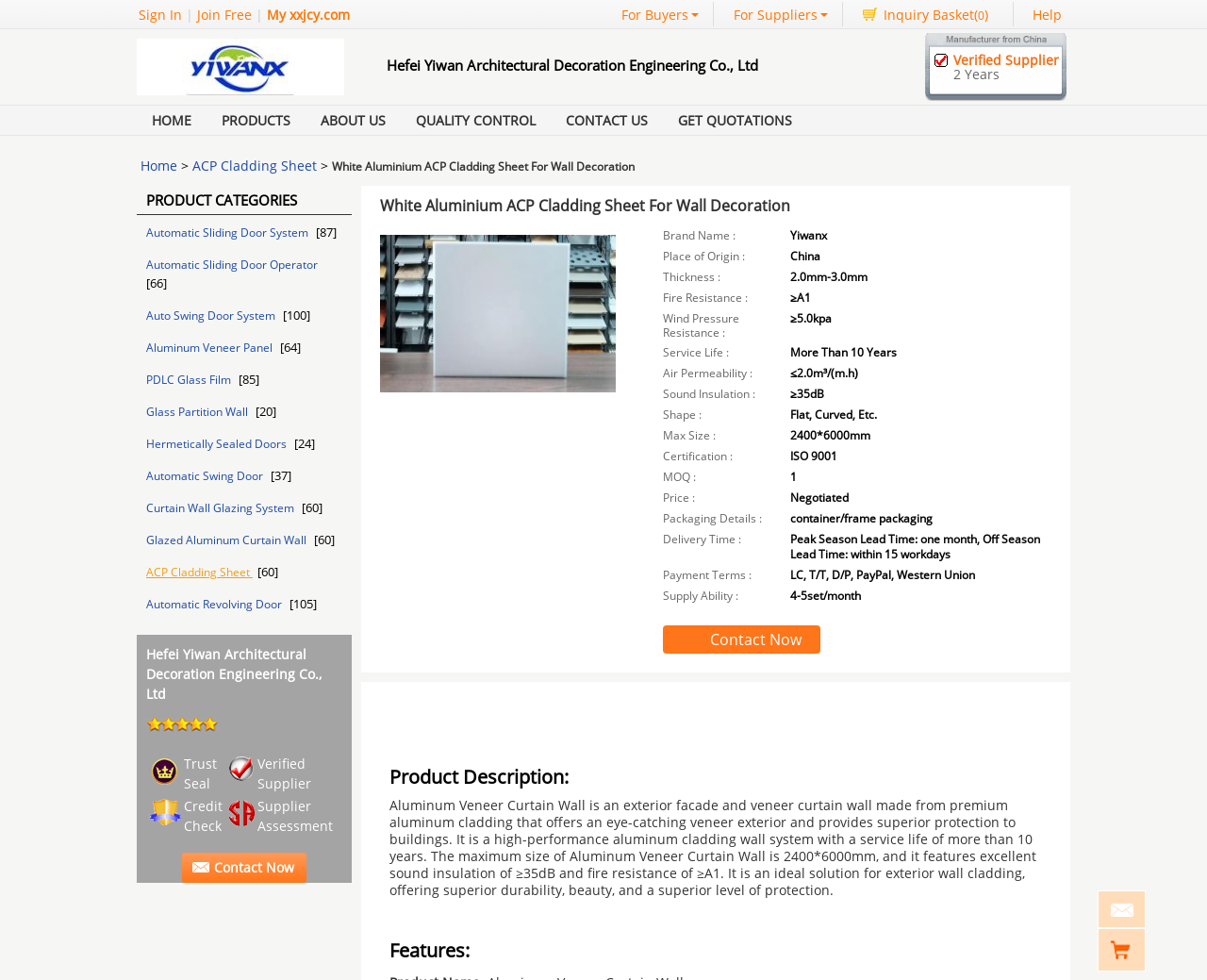Look at the image and write a detailed answer to the question: 
What is the service life of the White Aluminium ACP Cladding Sheet?

I found the service life by looking at the product details section, which lists 'Service Life :' as one of the specifications, and the value is 'More Than 10 Years'.